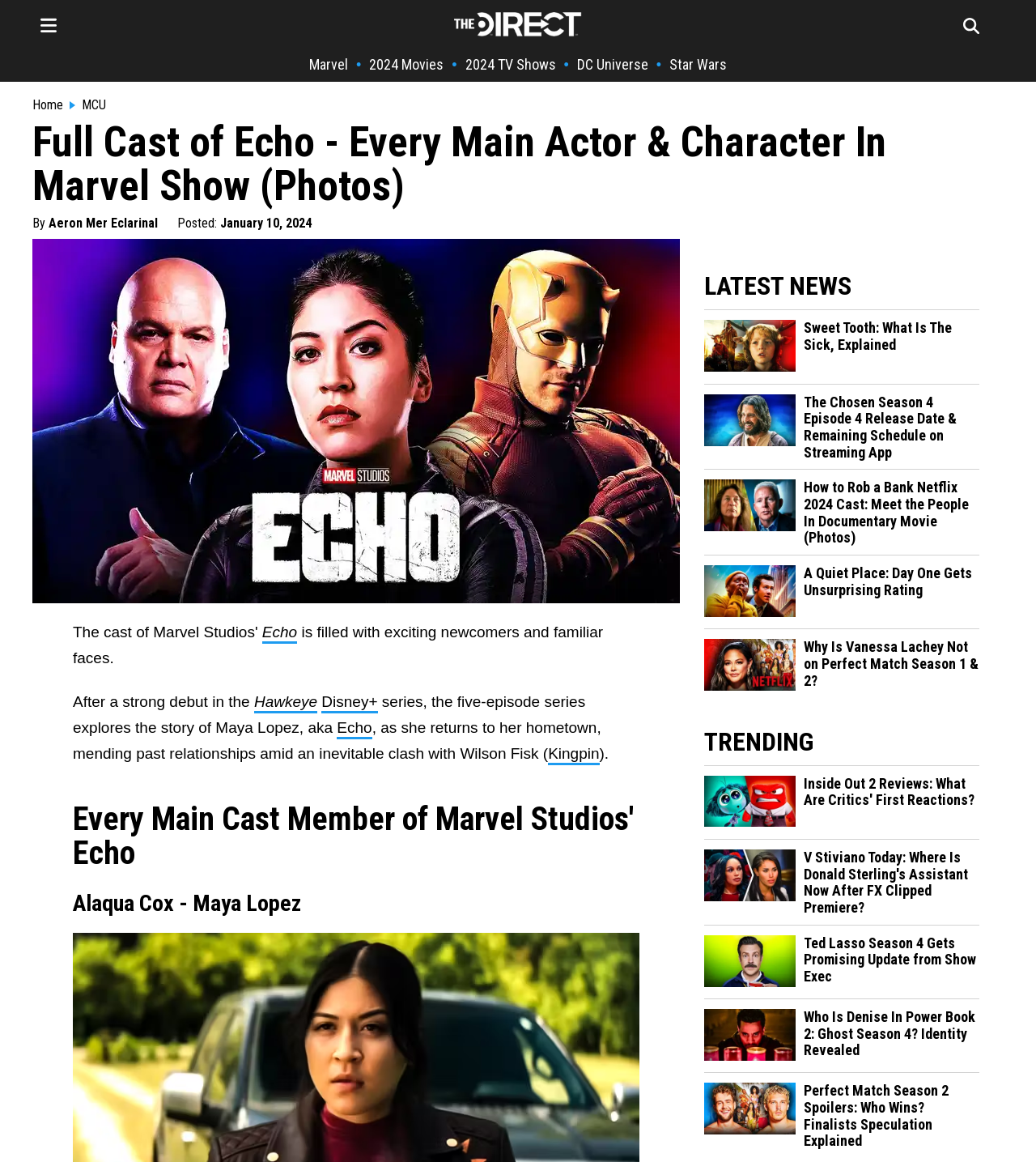Provide the bounding box coordinates for the UI element that is described as: "Hawkeye".

[0.245, 0.597, 0.306, 0.614]